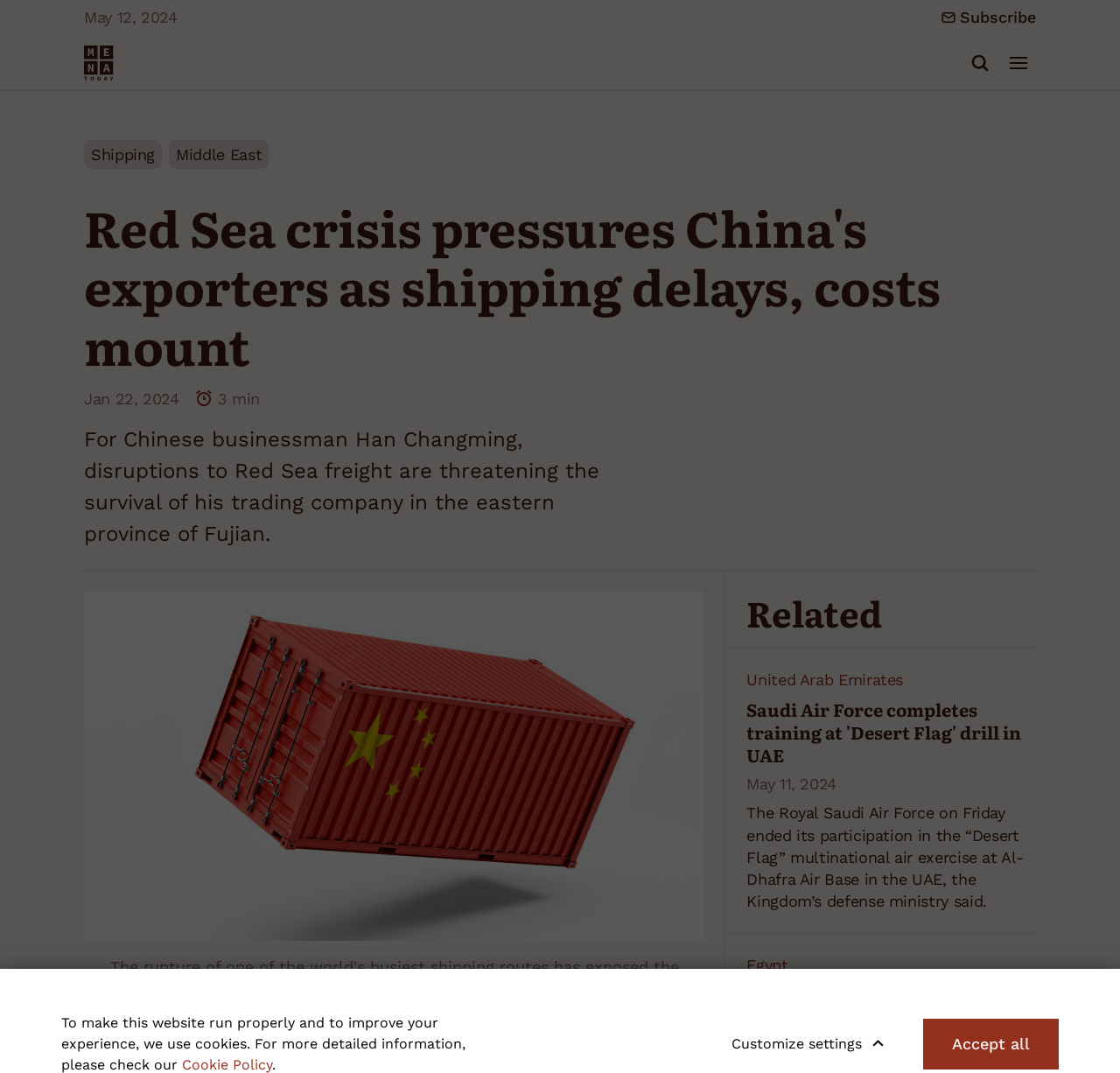Use a single word or phrase to answer the question:
What is the date of the article?

Jan 22, 2024